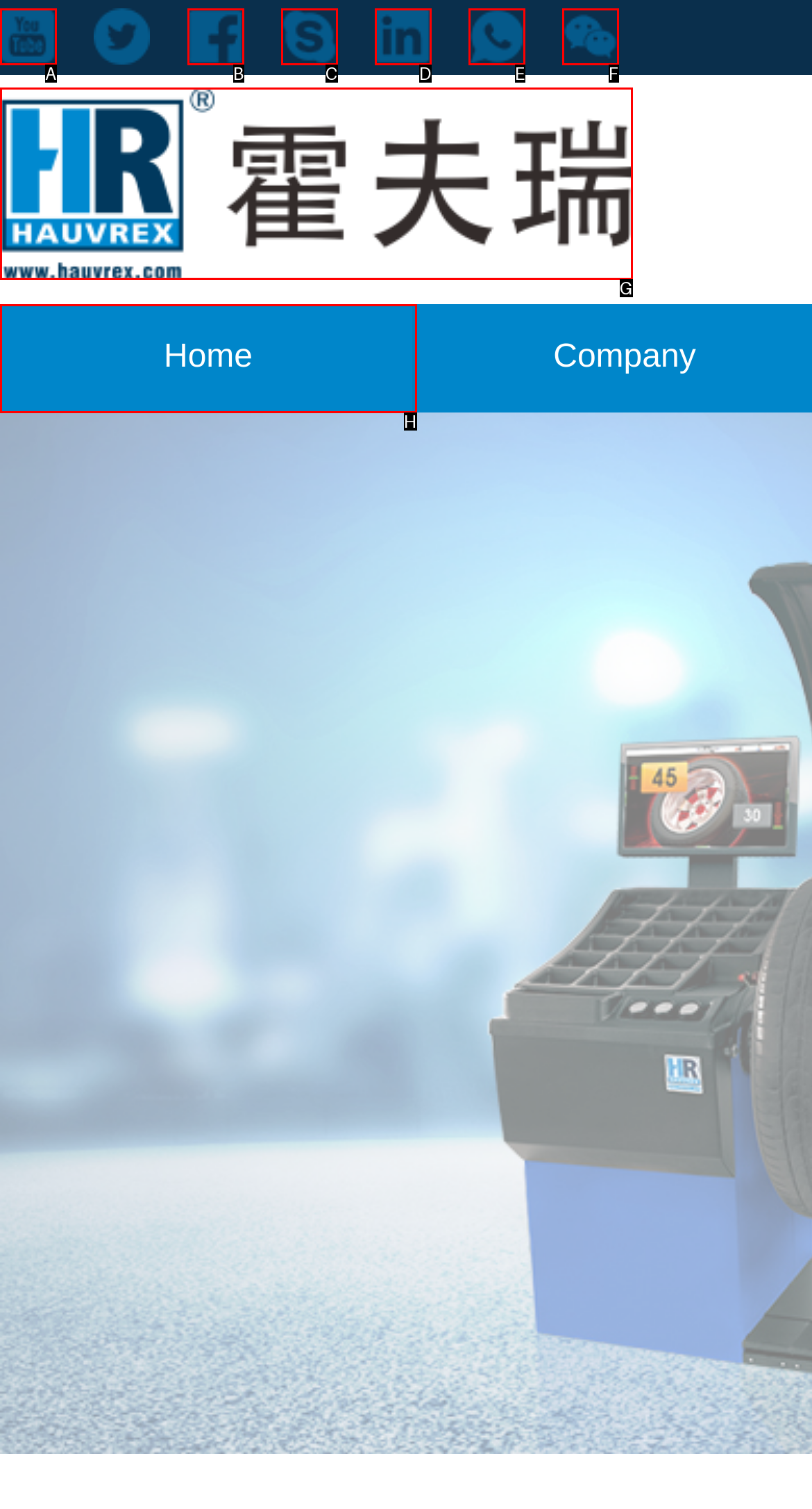What is the letter of the UI element you should click to Visit the Hauvrex homepage? Provide the letter directly.

G